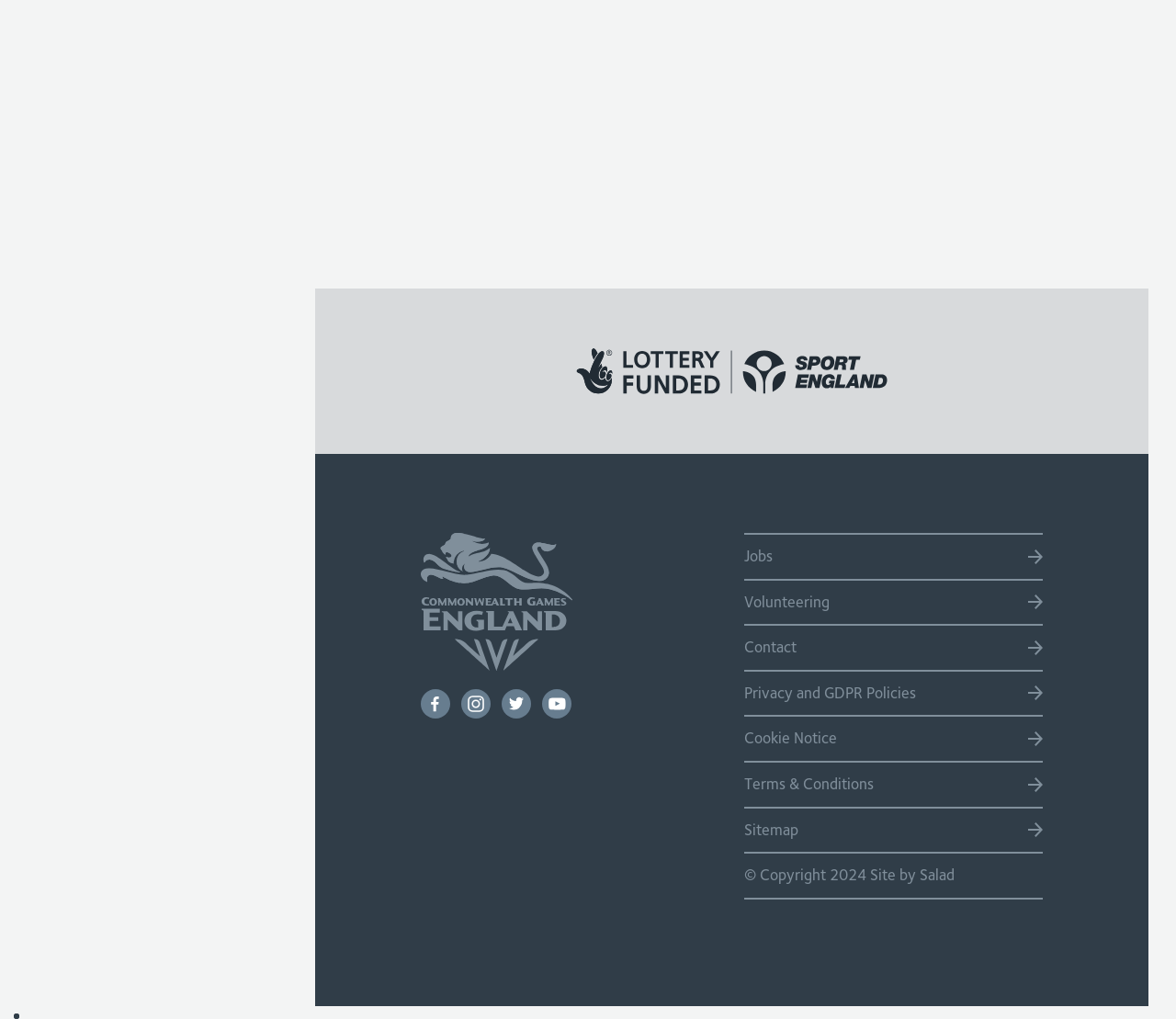Please identify the bounding box coordinates of the region to click in order to complete the given instruction: "Explore job opportunities". The coordinates should be four float numbers between 0 and 1, i.e., [left, top, right, bottom].

[0.633, 0.525, 0.887, 0.568]